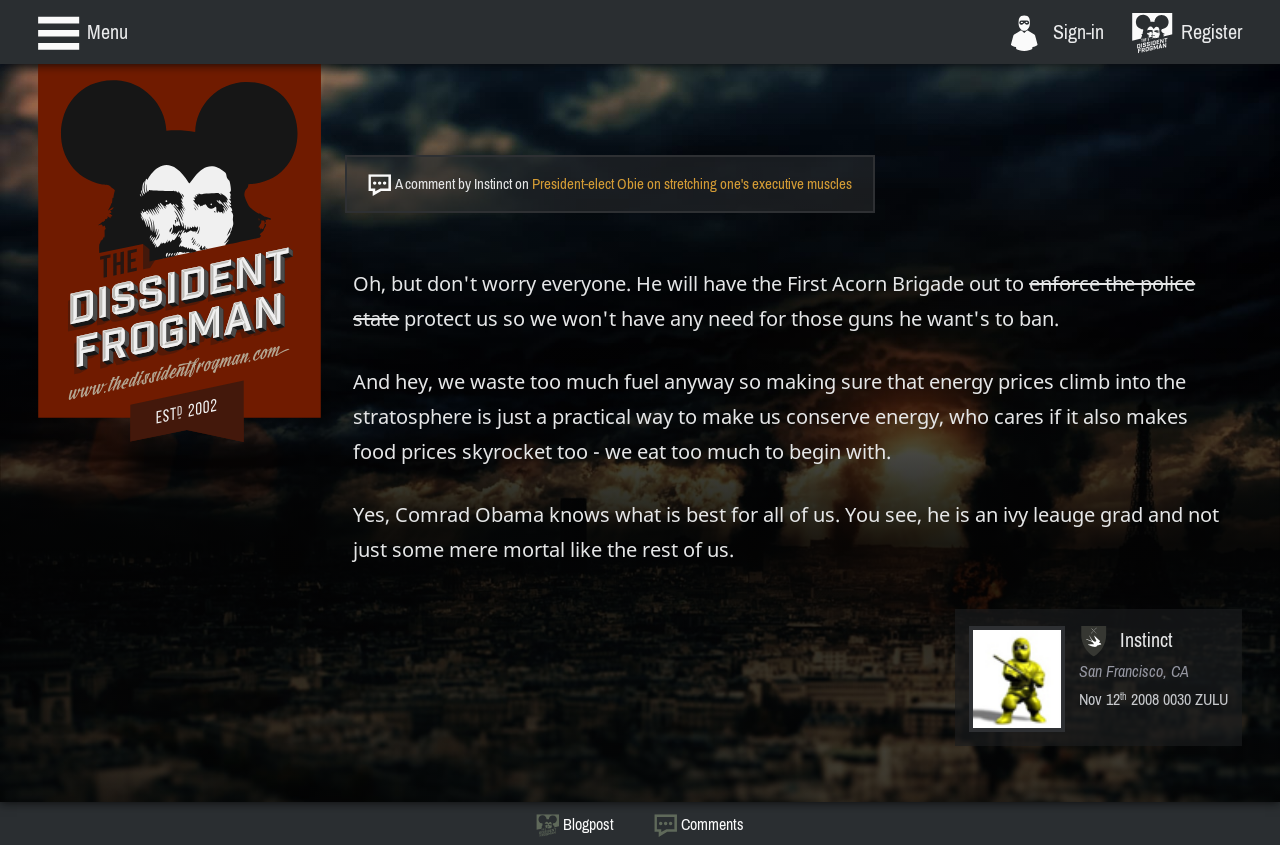Please answer the following question using a single word or phrase: 
What is the location of the author?

San Francisco, CA